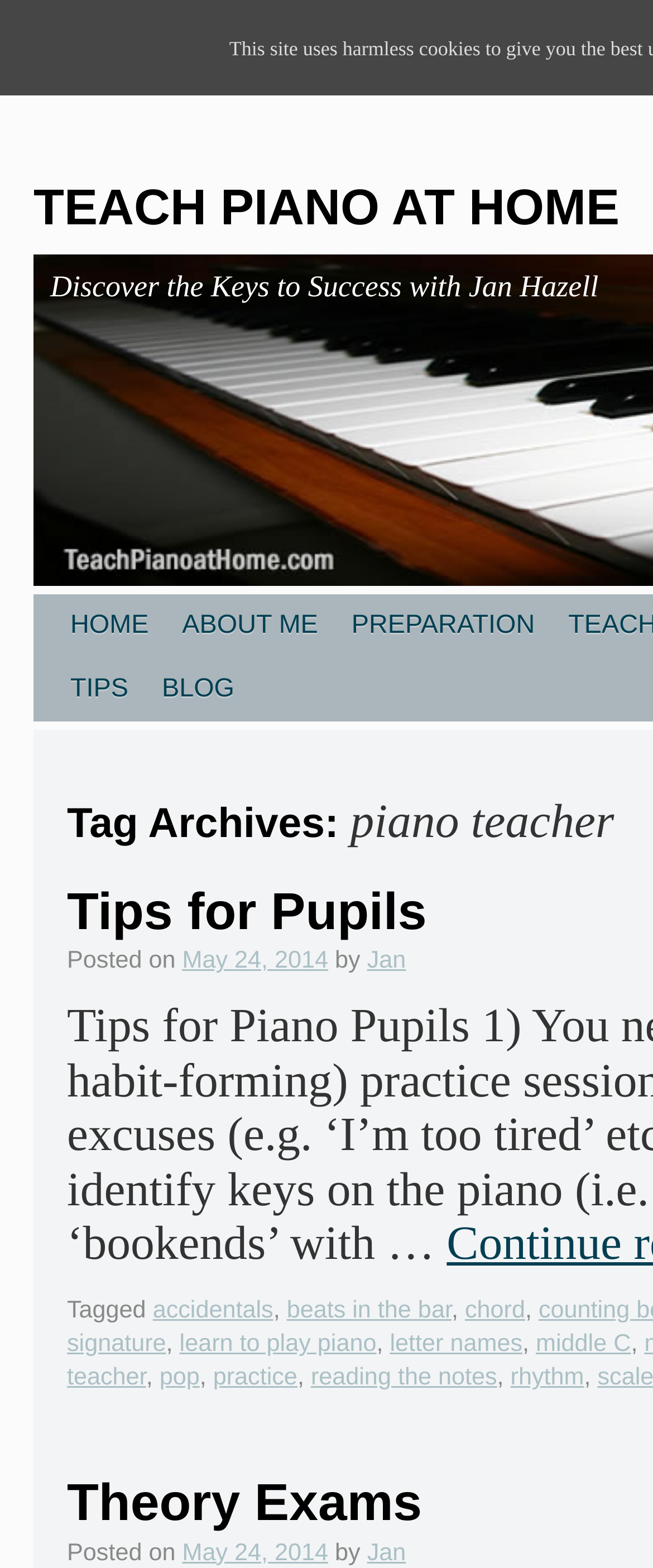Please find and report the primary heading text from the webpage.

Tag Archives: piano teacher